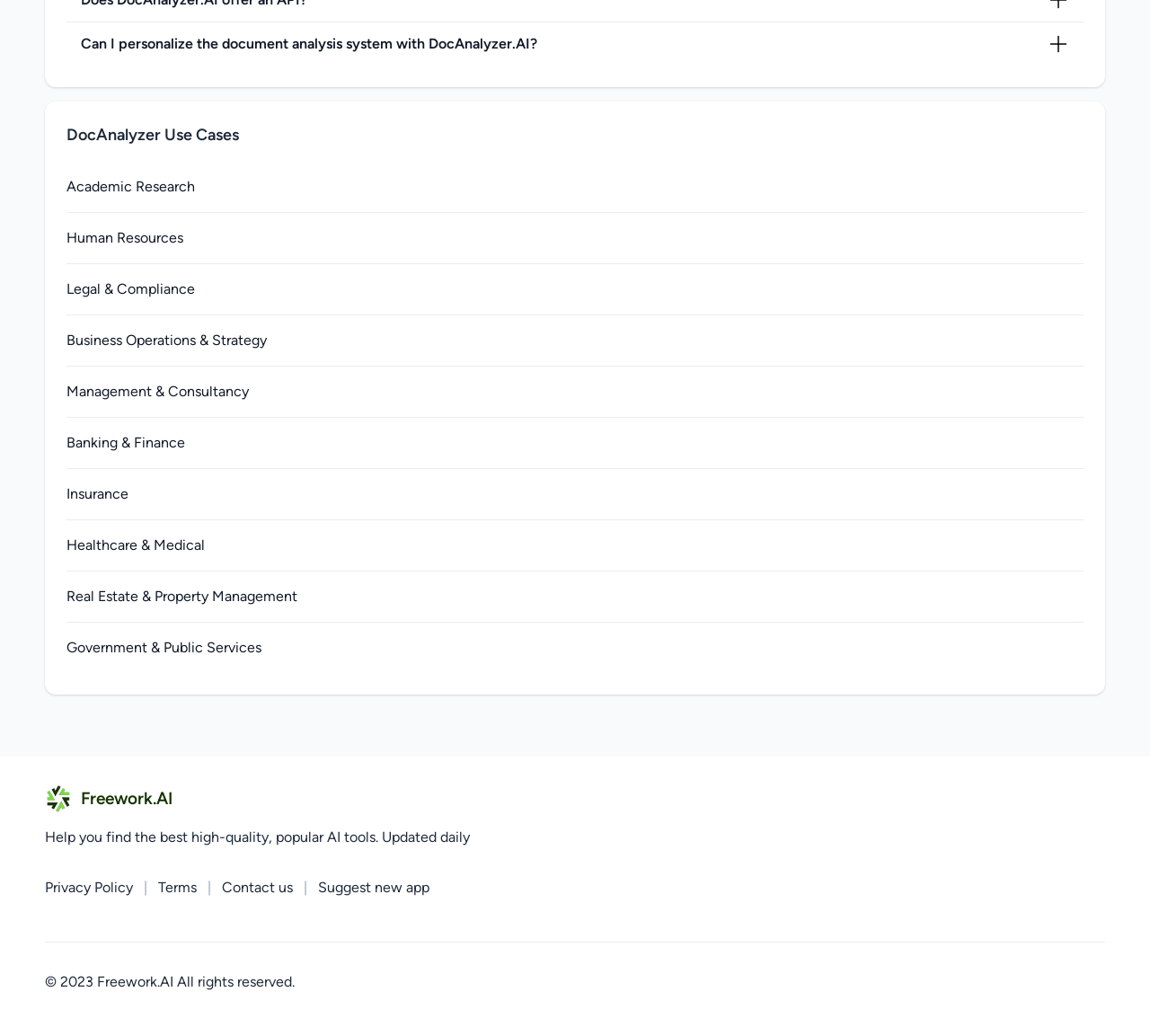From the webpage screenshot, predict the bounding box of the UI element that matches this description: "Terms".

[0.138, 0.847, 0.171, 0.867]